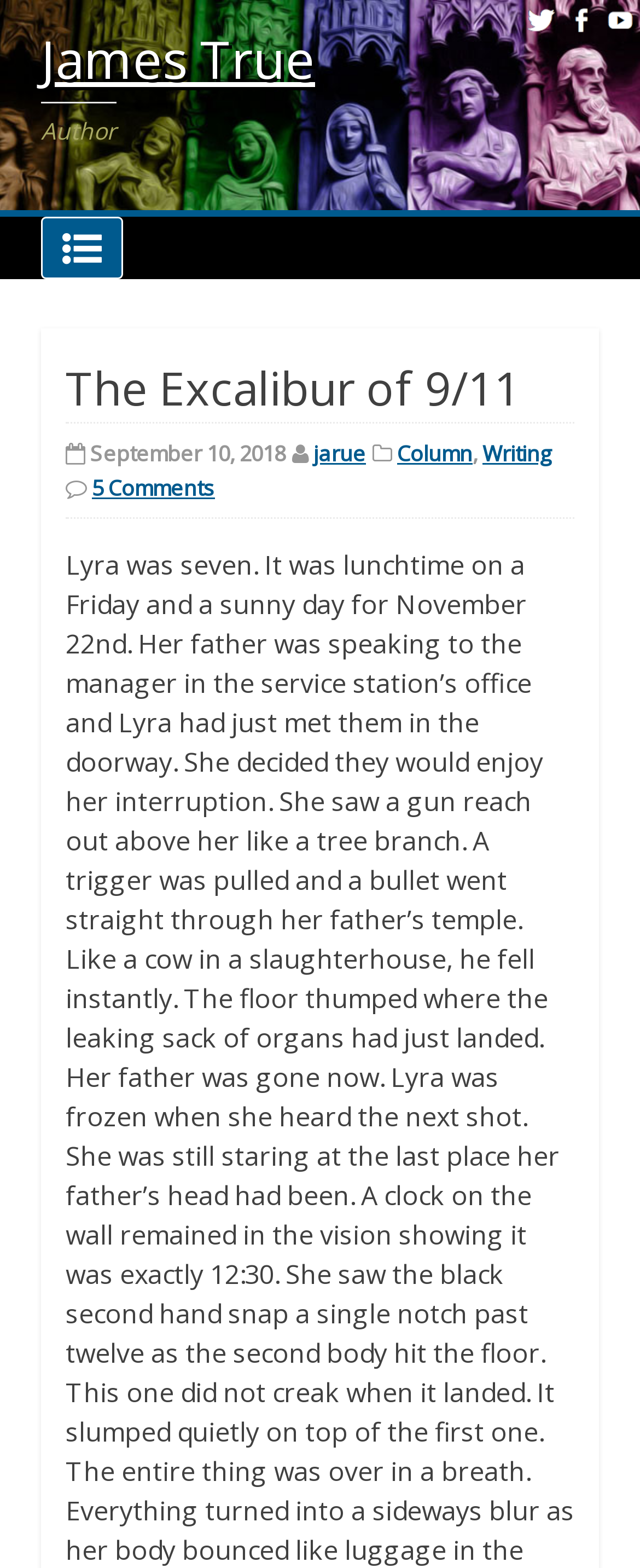Produce an elaborate caption capturing the essence of the webpage.

The webpage appears to be a blog post or article page. At the top, there is a row of three small images, each accompanied by a link, aligned horizontally across the page. Below this row, there is a section with the author's name, "James True", and a label "Author" next to it. To the right of the author's name, there is a button with an icon, which expands to reveal a primary menu.

The main content of the page is headed by a title, "The Excalibur of 9/11", which is prominently displayed. Below the title, there is a timestamp, "September 10, 2018", and a series of links, including the author's name, "jarue", and categories, "Column" and "Writing", separated by commas. There is also a link to "5 Comments" at the bottom of this section.

Overall, the page has a simple and organized layout, with clear headings and concise text. The use of images and links adds visual interest and provides additional information to the reader.